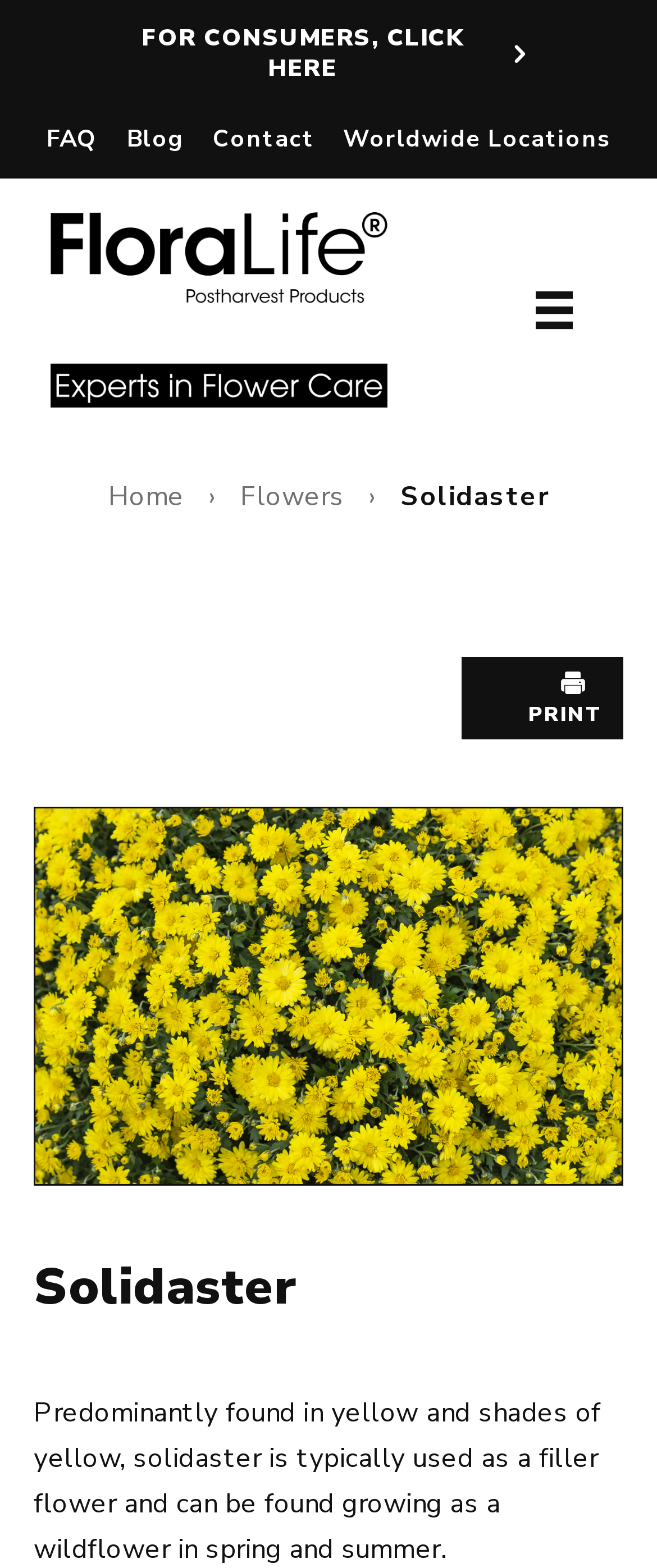What is the purpose of the 'PRINT' link?
Please give a detailed and elaborate explanation in response to the question.

I inferred the purpose of the 'PRINT' link based on its text and common web conventions. It is likely used to print the current webpage.